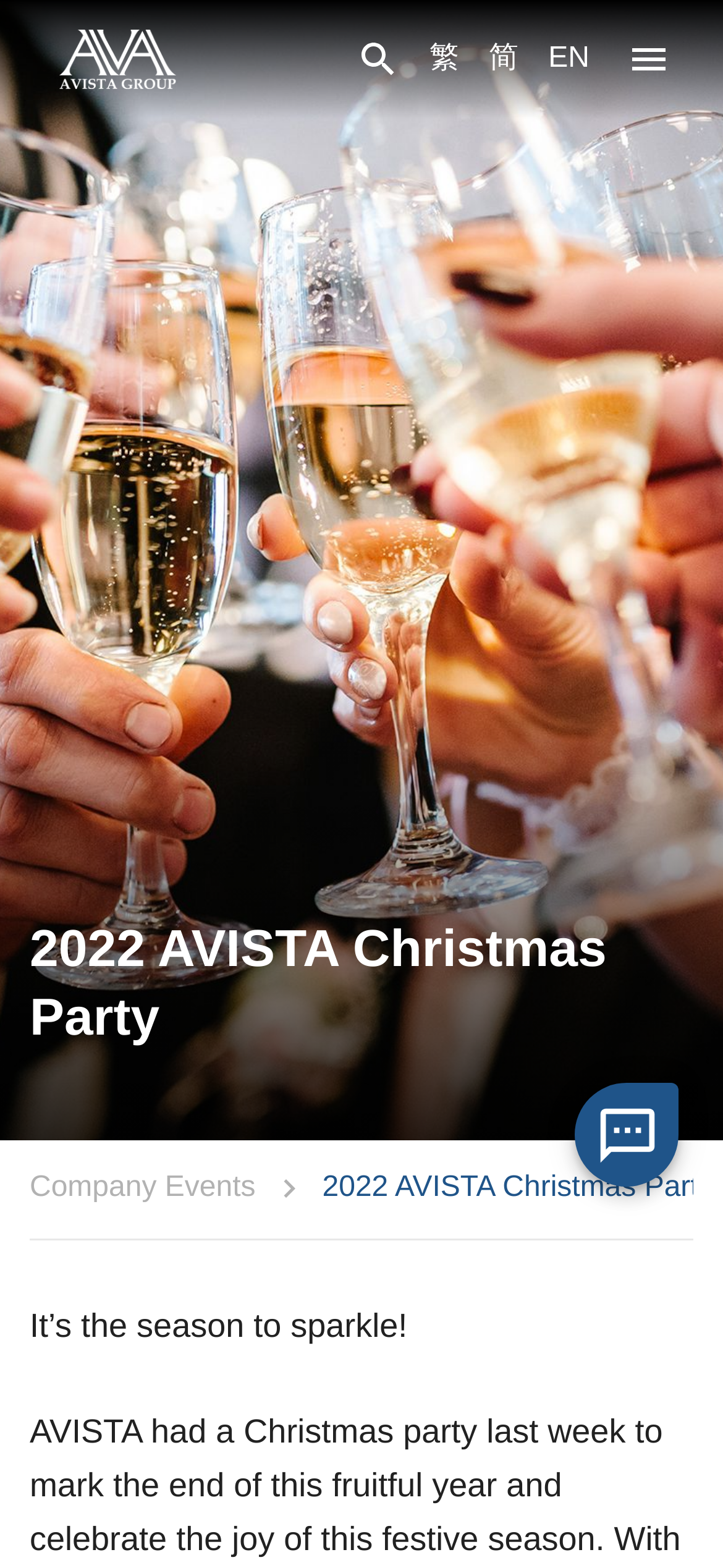Find the bounding box of the UI element described as: "parent_node: 繁 aria-label="menu"". The bounding box coordinates should be given as four float values between 0 and 1, i.e., [left, top, right, bottom].

[0.836, 0.009, 0.959, 0.066]